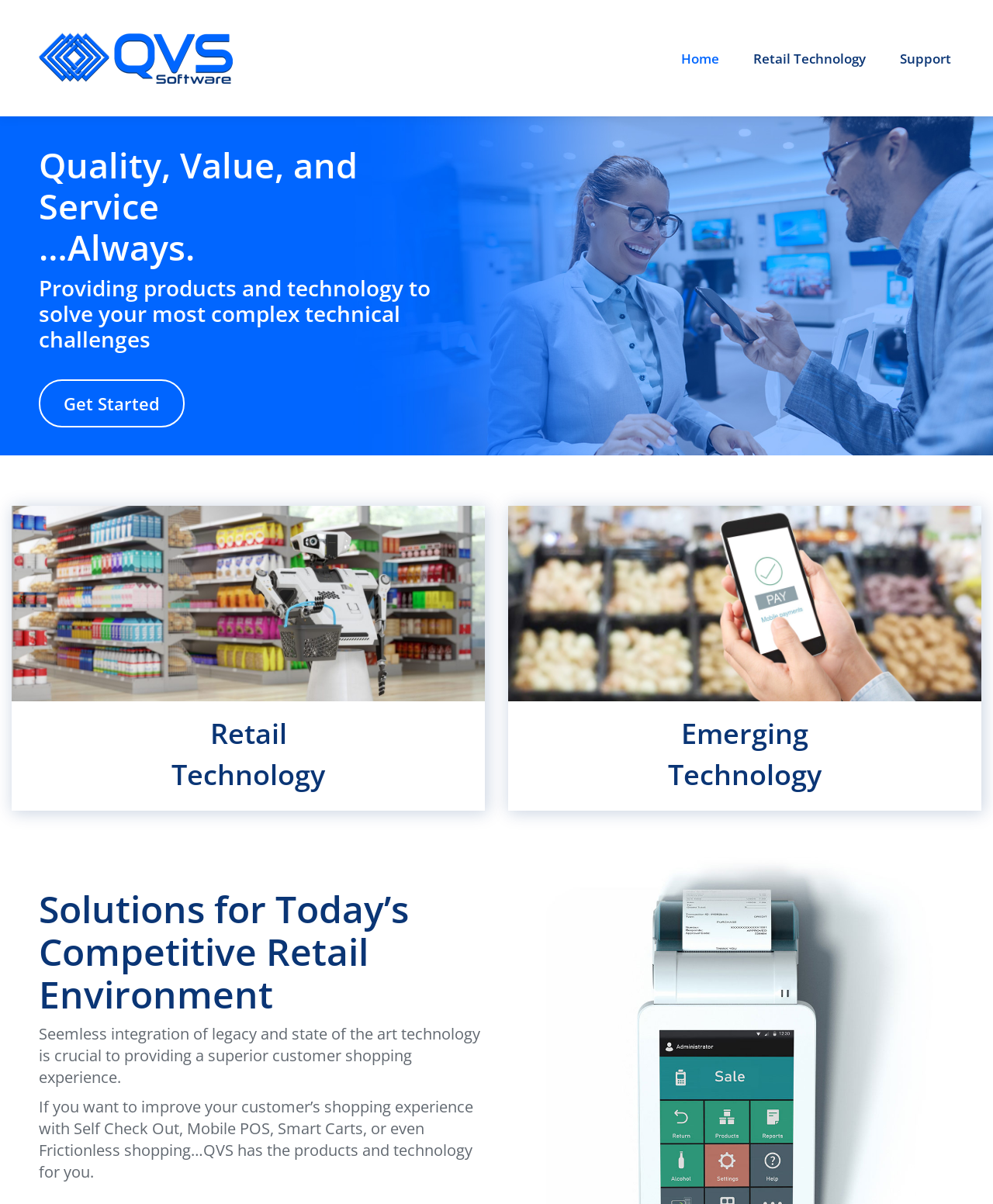Determine the bounding box coordinates for the area that should be clicked to carry out the following instruction: "Click on the QVS Software link".

[0.039, 0.027, 0.238, 0.07]